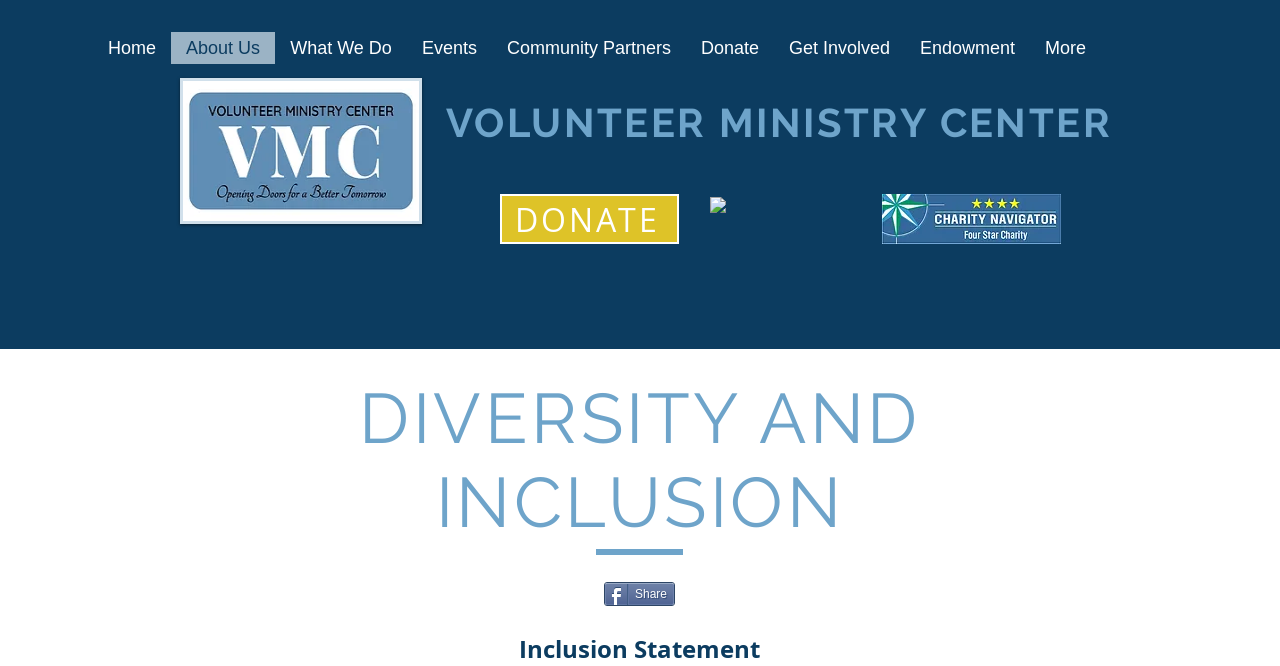Given the element description "name="submit" value="Submit"", identify the bounding box of the corresponding UI element.

None